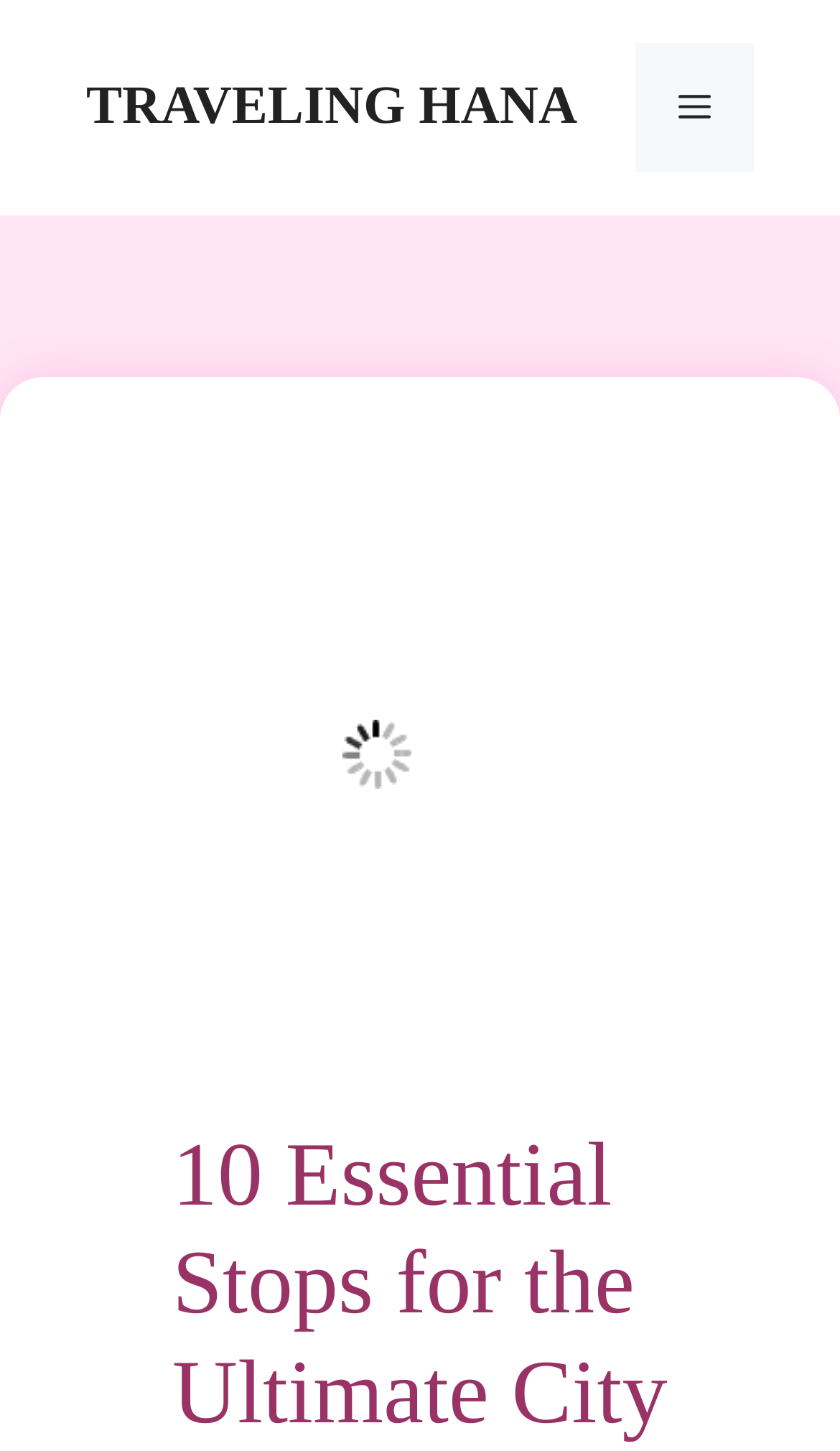Calculate the bounding box coordinates for the UI element based on the following description: "Traveling Hana". Ensure the coordinates are four float numbers between 0 and 1, i.e., [left, top, right, bottom].

[0.103, 0.053, 0.687, 0.094]